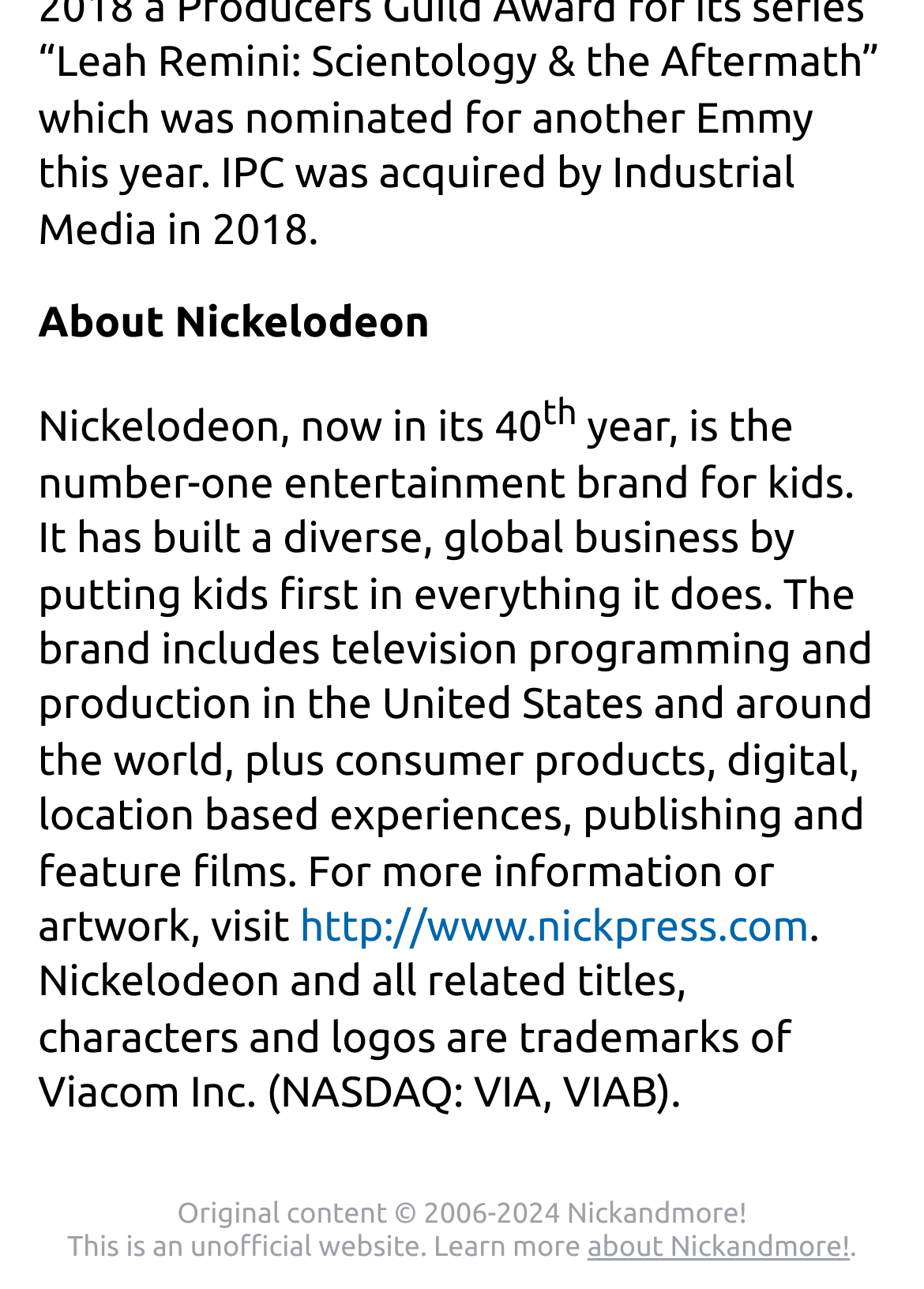What is the name of the brand mentioned?
Please give a detailed answer to the question using the information shown in the image.

The brand name is mentioned in the first StaticText element 'About Nickelodeon' and also in the sentence 'Nickelodeon, now in its 40th year, is the number-one entertainment brand for kids.'